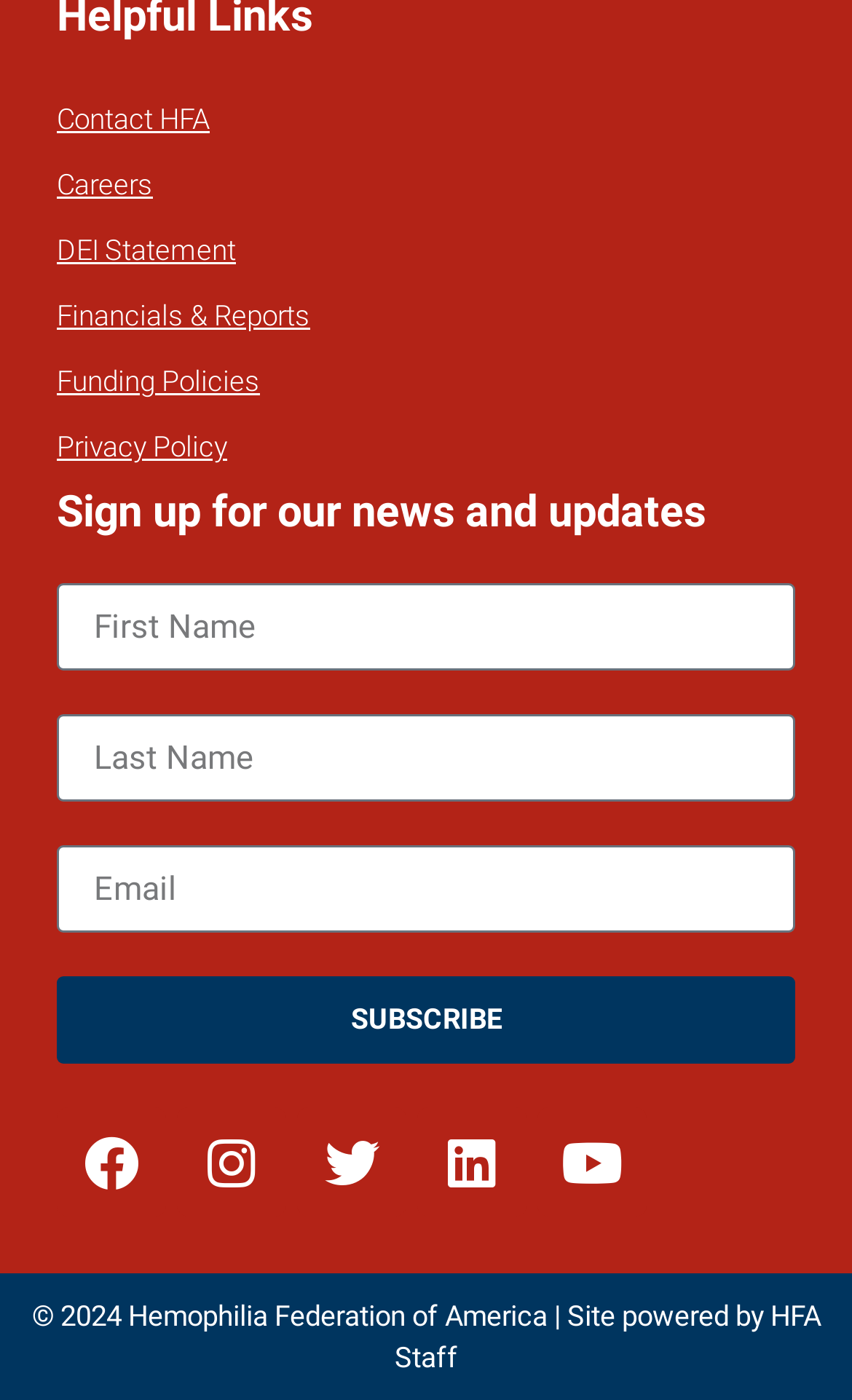Based on the image, please respond to the question with as much detail as possible:
What is the purpose of the textbox labeled 'First Name'?

The textbox labeled 'First Name' is required and is part of a form, suggesting that it is used to collect personal information from users, specifically their first name, likely for subscription or registration purposes.